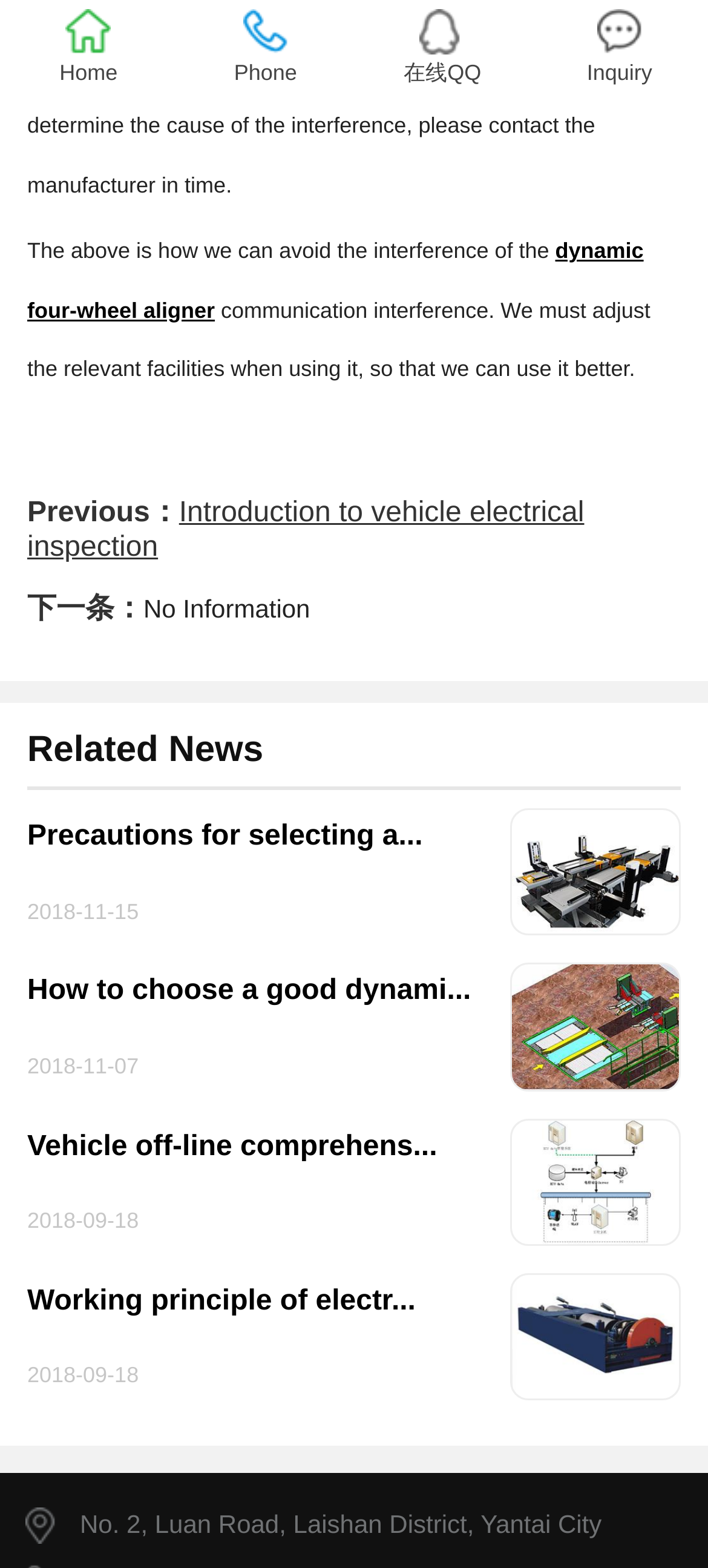Analyze the image and answer the question with as much detail as possible: 
What is the topic of the article?

The topic of the article can be determined by reading the content of the webpage. The article discusses how to avoid communication interference when using a dynamic four-wheel aligner. The link 'dynamic four-wheel aligner' is also present in the article, which further supports this conclusion.